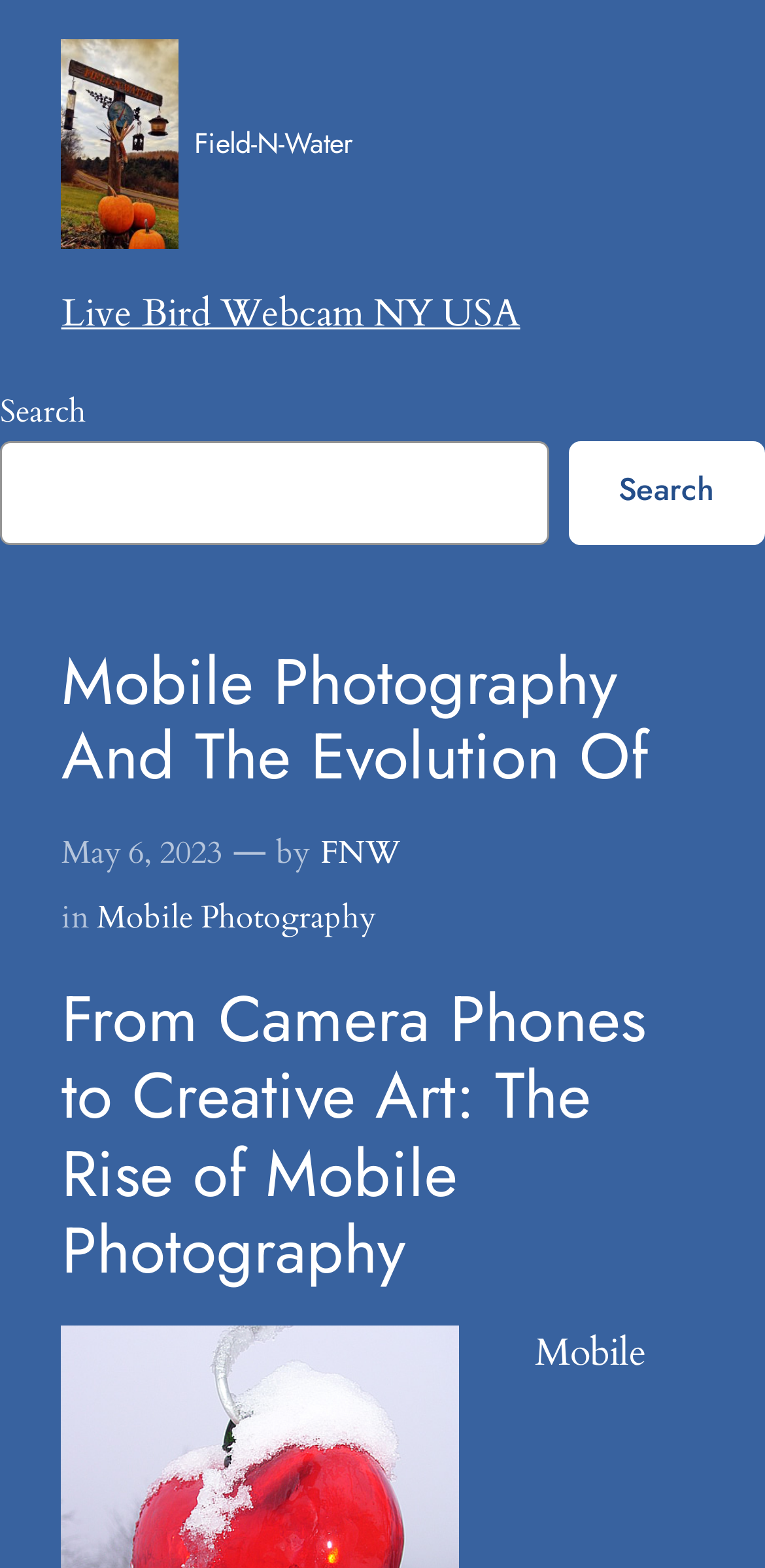Find the primary header on the webpage and provide its text.

Mobile Photography And The Evolution Of